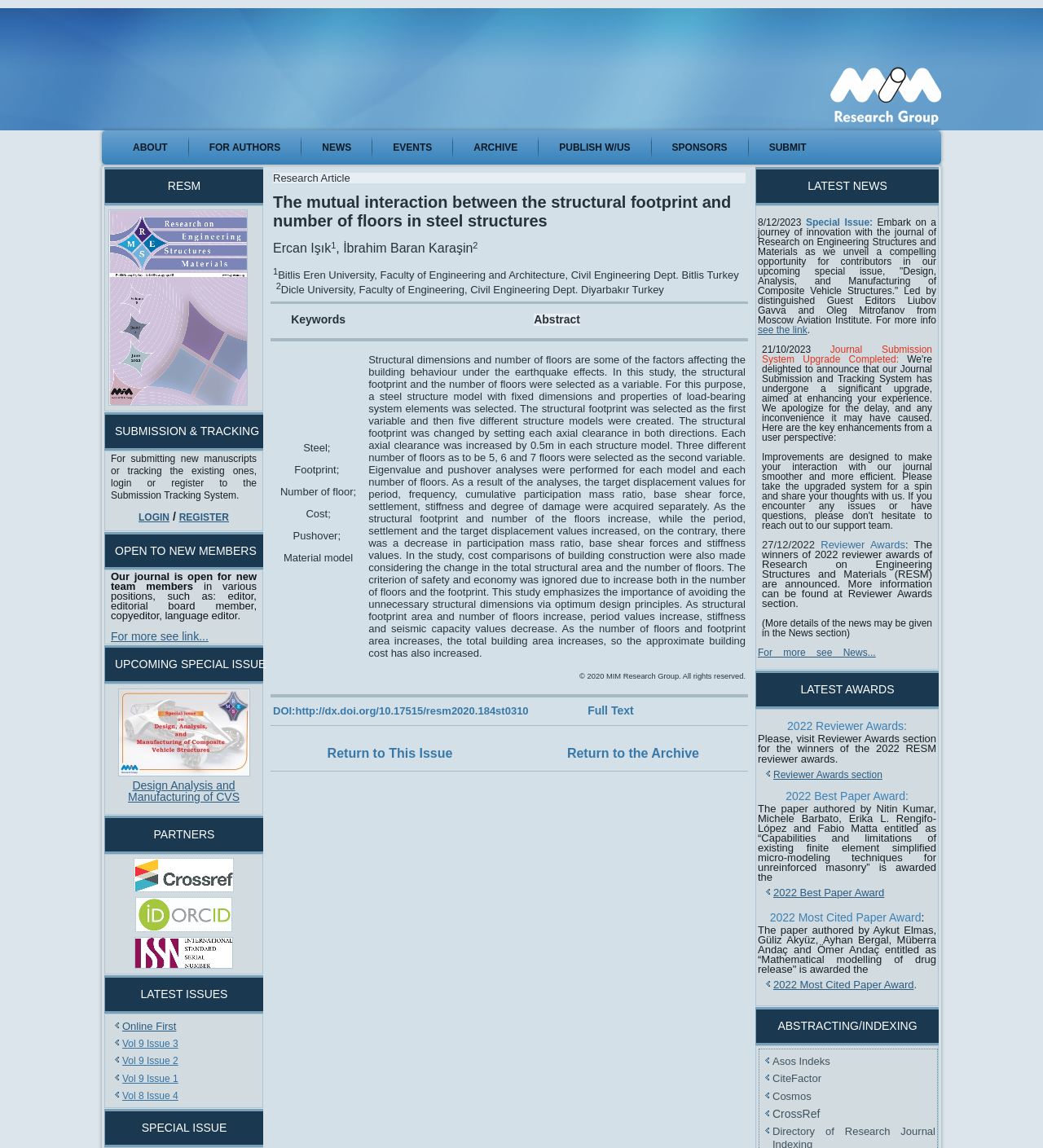Kindly respond to the following question with a single word or a brief phrase: 
What is the title of the journal?

RESM